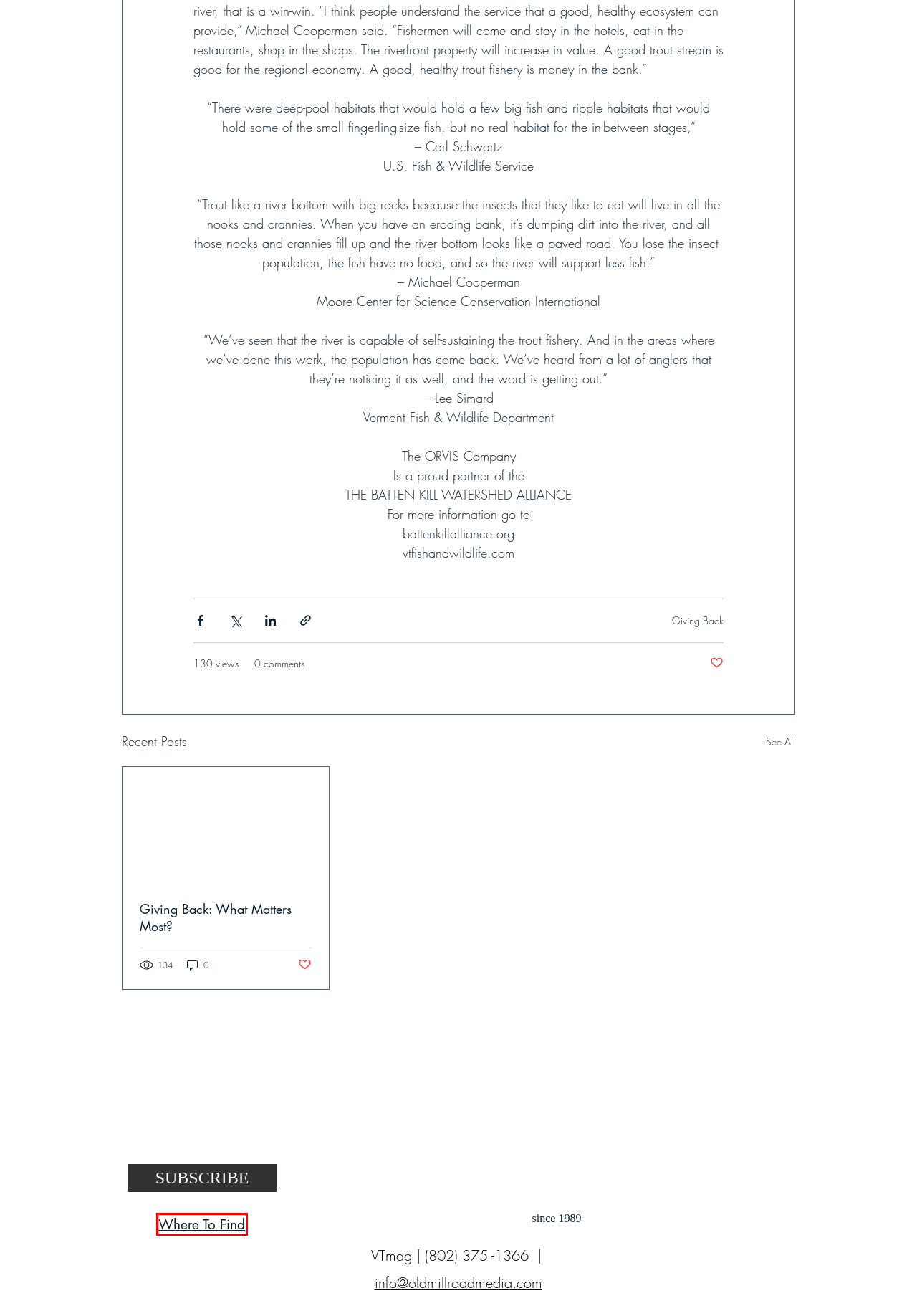A screenshot of a webpage is given, featuring a red bounding box around a UI element. Please choose the webpage description that best aligns with the new webpage after clicking the element in the bounding box. These are the descriptions:
A. ADVERTISE | Vtmag
B. SUBSCRIBE | RENEW | Vtmag
C. Music
D. VERMONT Magazine | VTmag
E. Arts
F. NEW SUBSCRIPTION | Vtmag
G. Giving Back: What Matters Most?
H. Where to Find | Vtmag

H